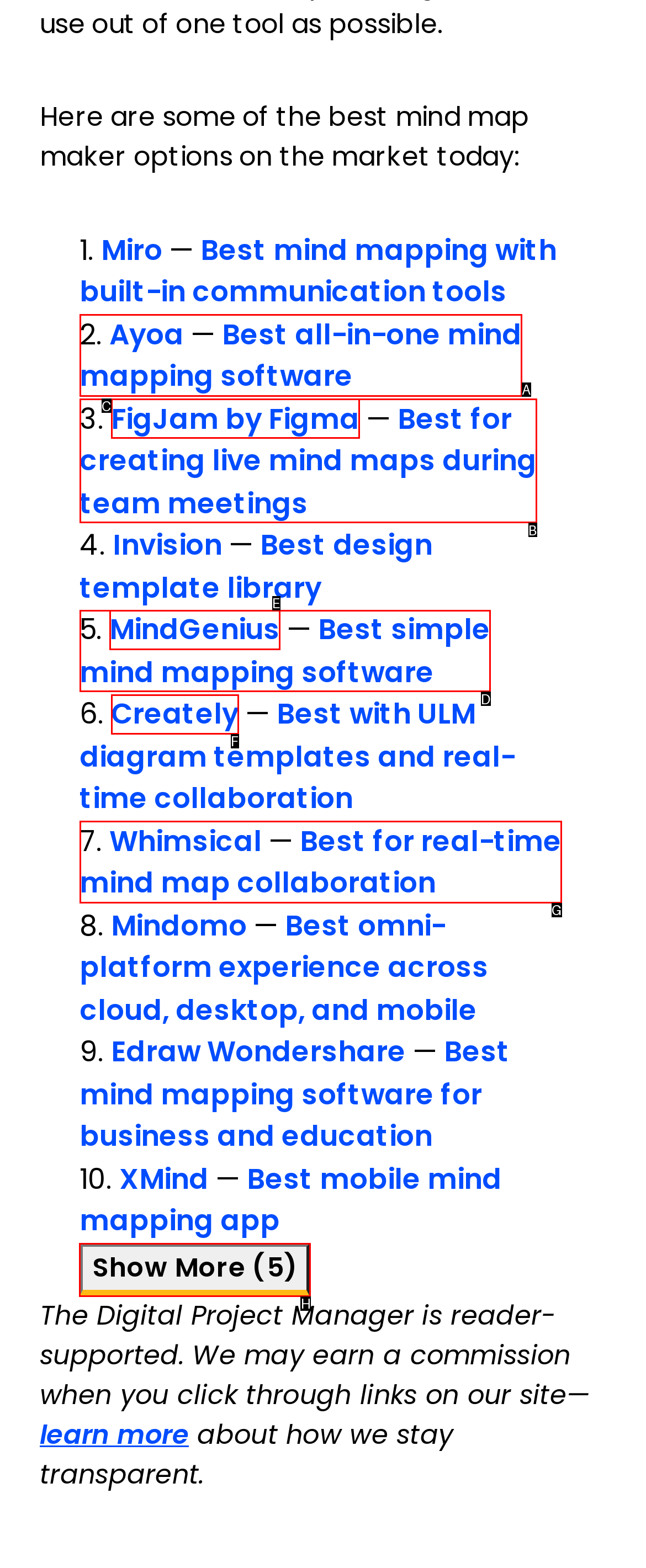Tell me which one HTML element you should click to complete the following task: Click on Show More
Answer with the option's letter from the given choices directly.

H